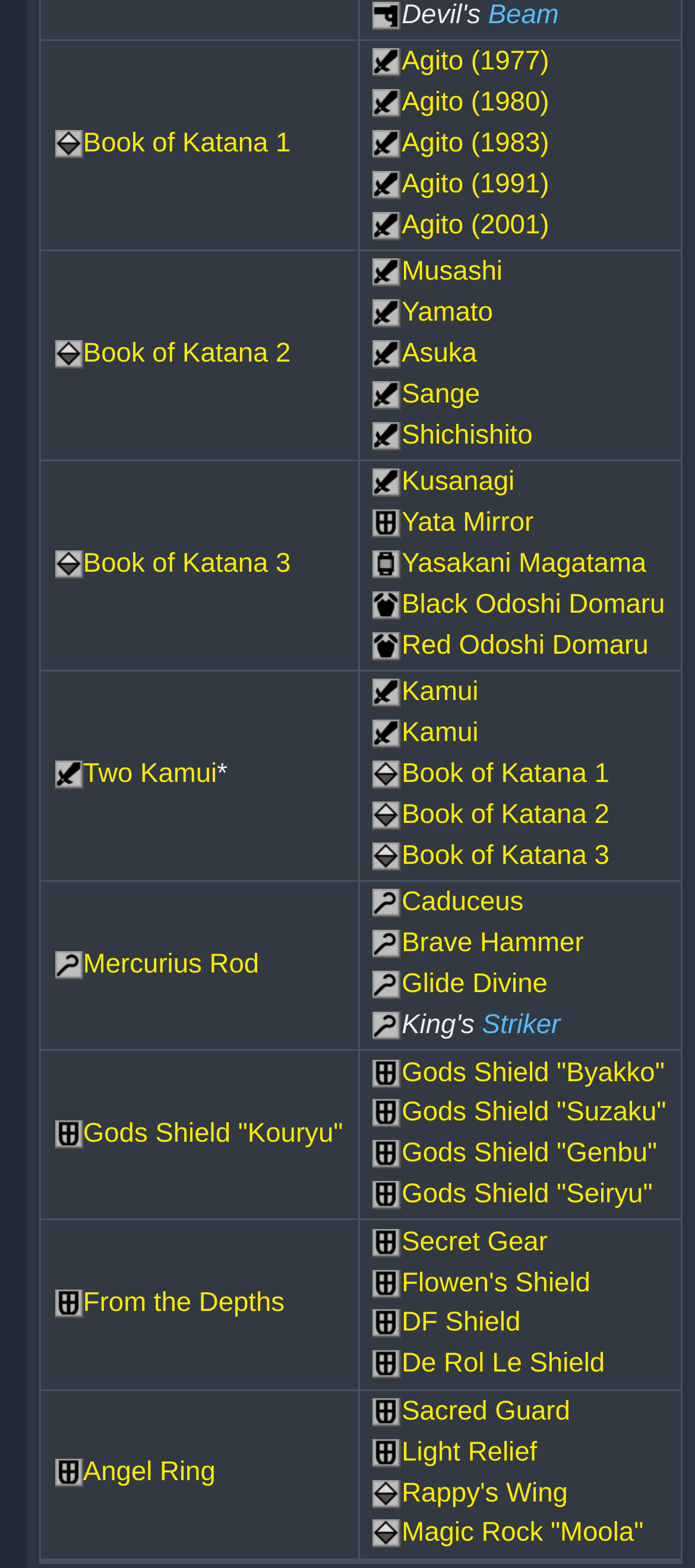How many links are there in the third row?
Use the information from the screenshot to give a comprehensive response to the question.

I counted the number of links in the third row, which are [1129], [1130], [1132], [1133], [1136], and [1137], so there are 6 links in total.